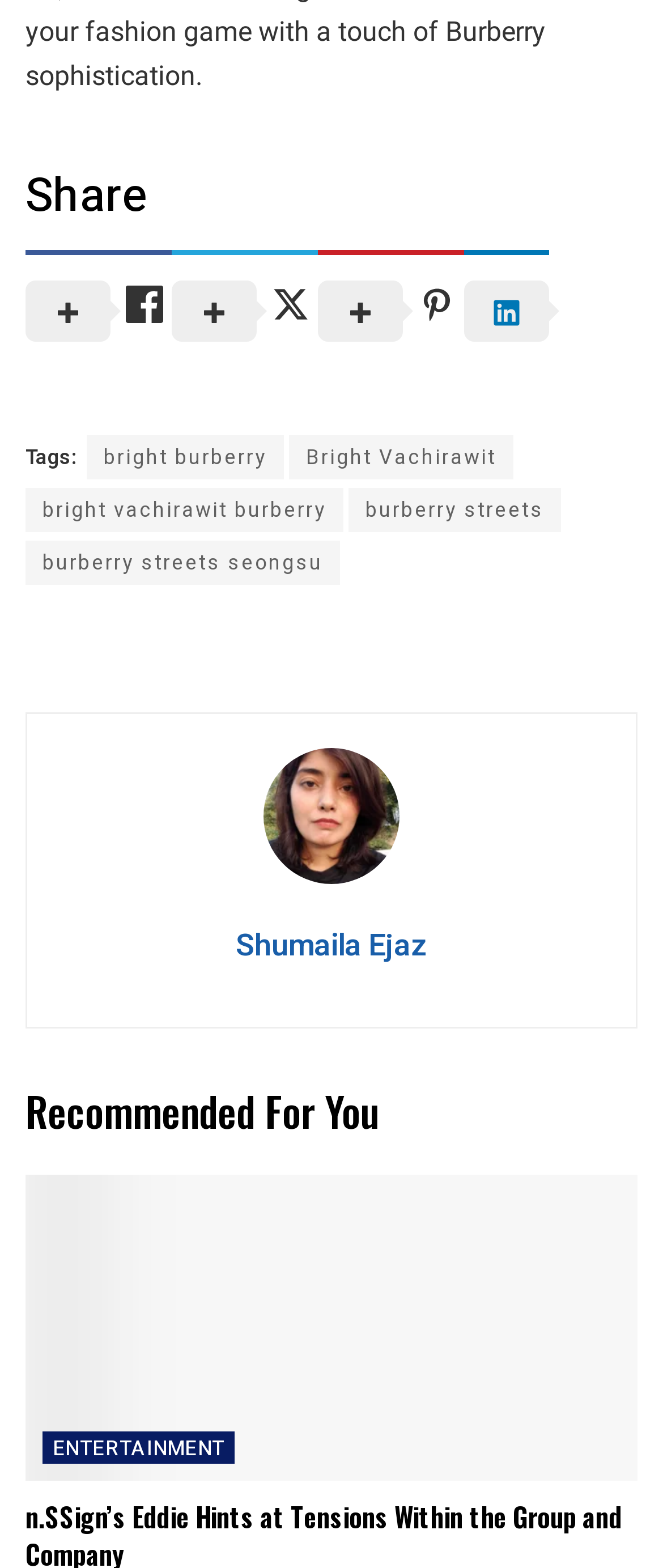Refer to the element description Twitter and identify the corresponding bounding box in the screenshot. Format the coordinates as (top-left x, top-left y, bottom-right x, bottom-right y) with values in the range of 0 to 1.

[0.259, 0.142, 0.479, 0.217]